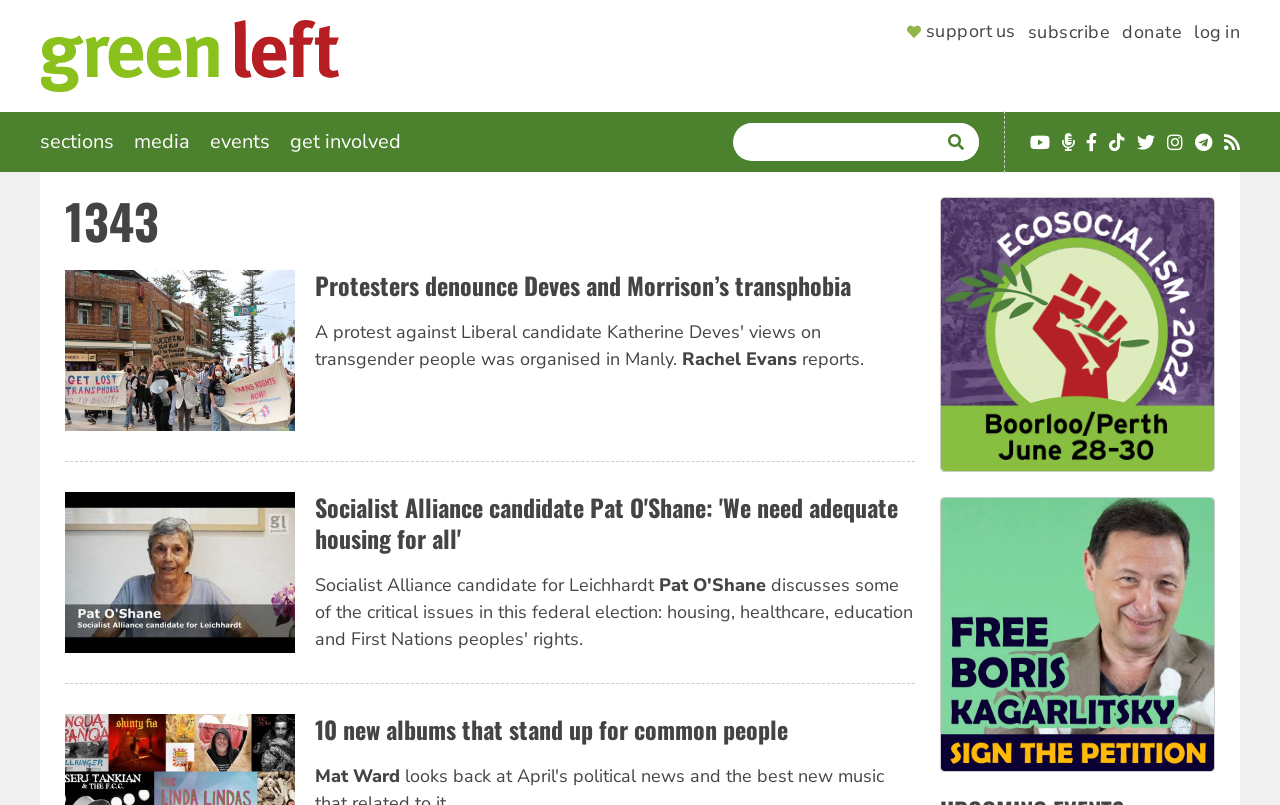What is the title of the first article on the webpage?
Based on the image, answer the question with as much detail as possible.

The first article on the webpage has a heading with the title 'Protesters denounce Deves and Morrison’s transphobia', which is located below the main navigation menu. The heading has a bounding box coordinate of [0.051, 0.335, 0.715, 0.374] and is followed by a link with the same title.